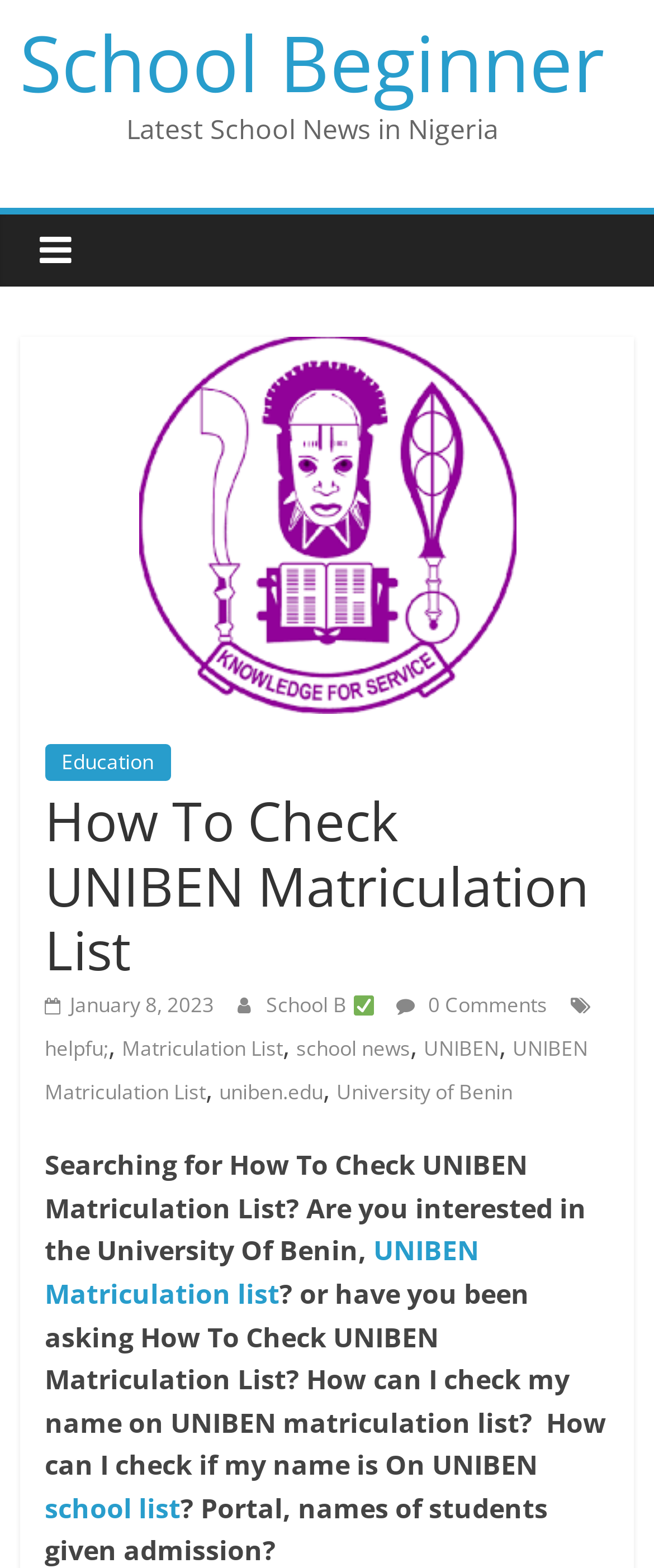Identify the bounding box coordinates for the UI element described as: "January 8, 2023August 29, 2021". The coordinates should be provided as four floats between 0 and 1: [left, top, right, bottom].

[0.068, 0.632, 0.327, 0.65]